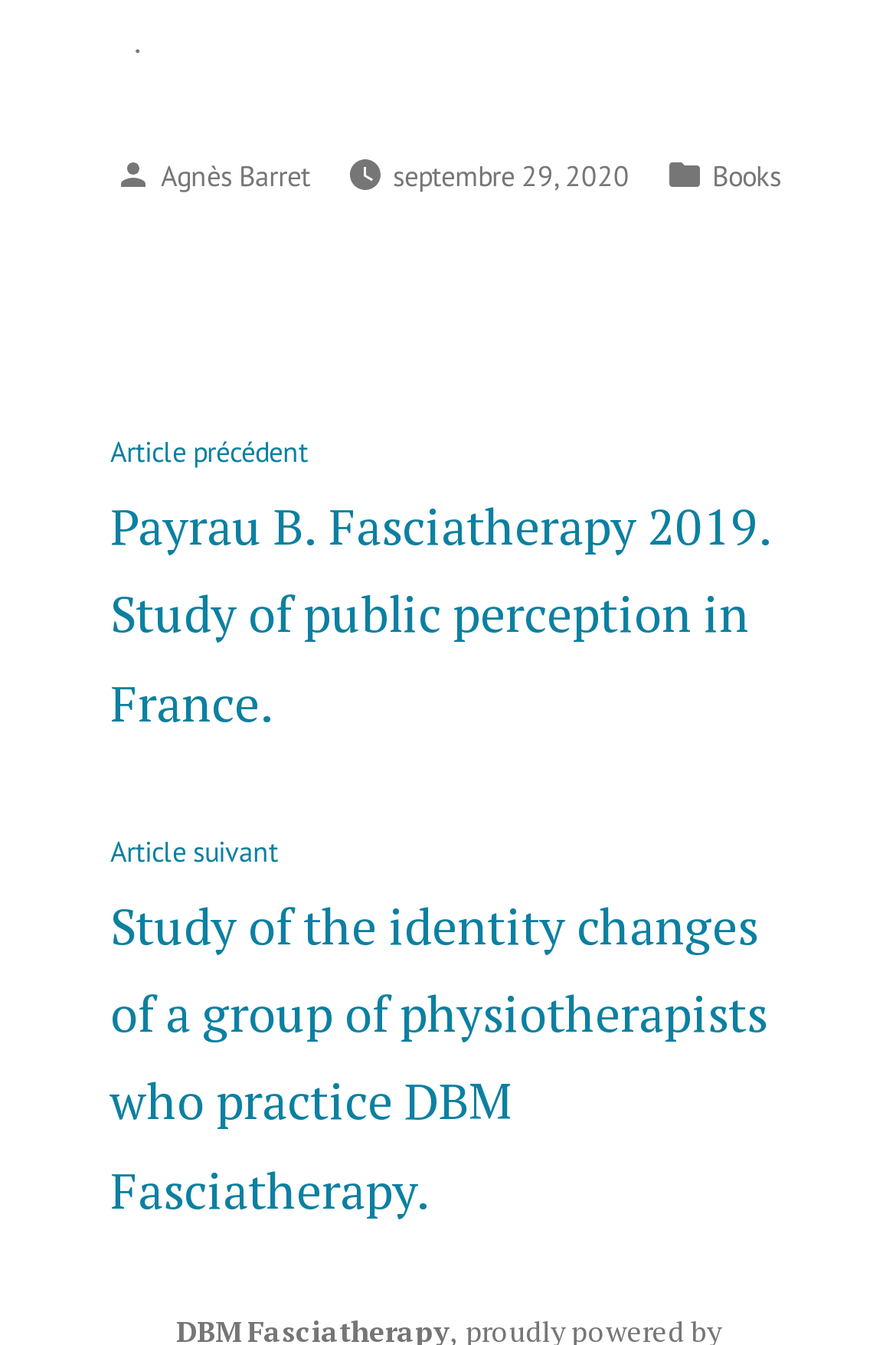Based on the image, provide a detailed and complete answer to the question: 
How many links are there in the footer section?

I counted the number of links in the footer section and found three links: 'Agnès Barret', 'septembre 29, 2020', and 'Books'. Therefore, there are three links in the footer section.